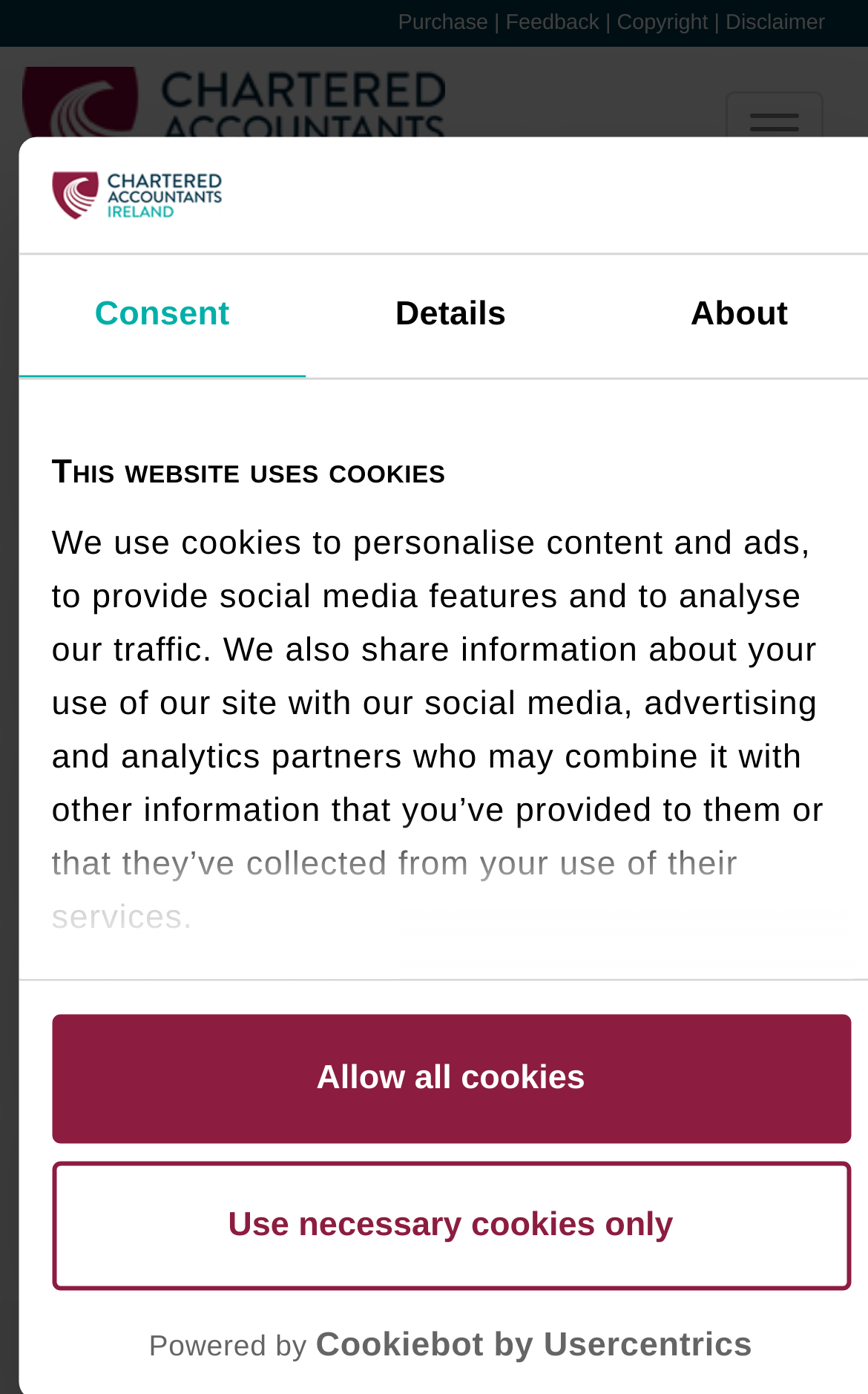Locate the bounding box coordinates for the element described below: "Use necessary cookies only". The coordinates must be four float values between 0 and 1, formatted as [left, top, right, bottom].

[0.059, 0.833, 0.979, 0.926]